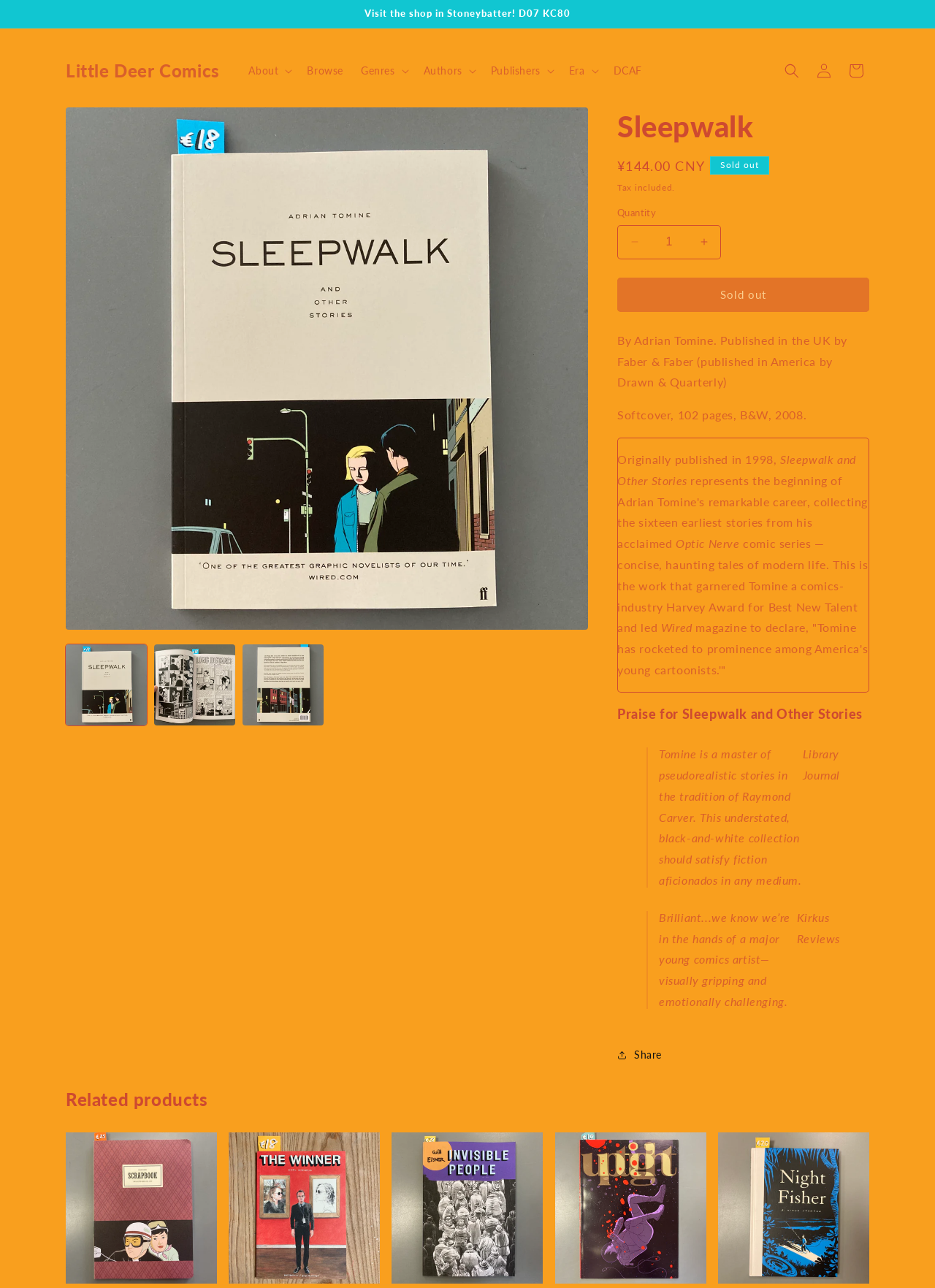Produce an extensive caption that describes everything on the webpage.

This webpage is about a comic book titled "Sleepwalk and Other Stories" by Adrian Tomine. At the top, there is an announcement section with a message "Visit the shop in Stoneybatter! D07 KC80". Below this, there is a navigation menu with several buttons, including "About", "Browse", "Genres", "Authors", "Publishers", "Era", "DCAF", "Search", "Log in", and "Cart".

The main content of the page is divided into two sections. On the left, there is a gallery viewer with three images of the comic book. On the right, there is a detailed description of the book, including its title, author, publisher, and publication date. The book's price, ¥144.00 CNY, is also displayed, but it is currently sold out.

Below the book description, there are several paragraphs of text that provide more information about the book. The text includes a brief summary of the book's content, as well as praise from various sources, including Library Journal and Kirkus Reviews.

At the bottom of the page, there is a section titled "Related products" that displays five images of other comic books that may be of interest to the user.